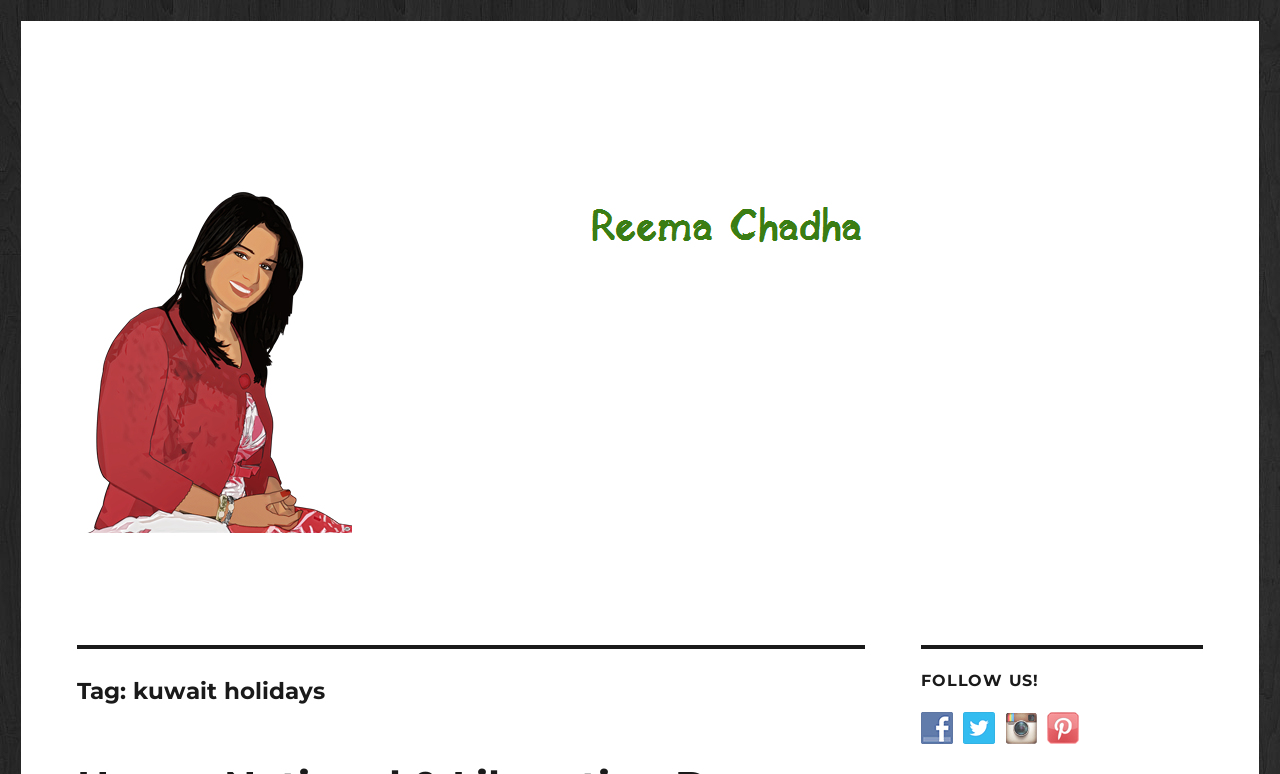How many social media platforms are available to follow?
Based on the image, please offer an in-depth response to the question.

There are four social media platforms available to follow, which are Facebook, Twitter, Instagram, and Pinterest, each with a corresponding link and image.